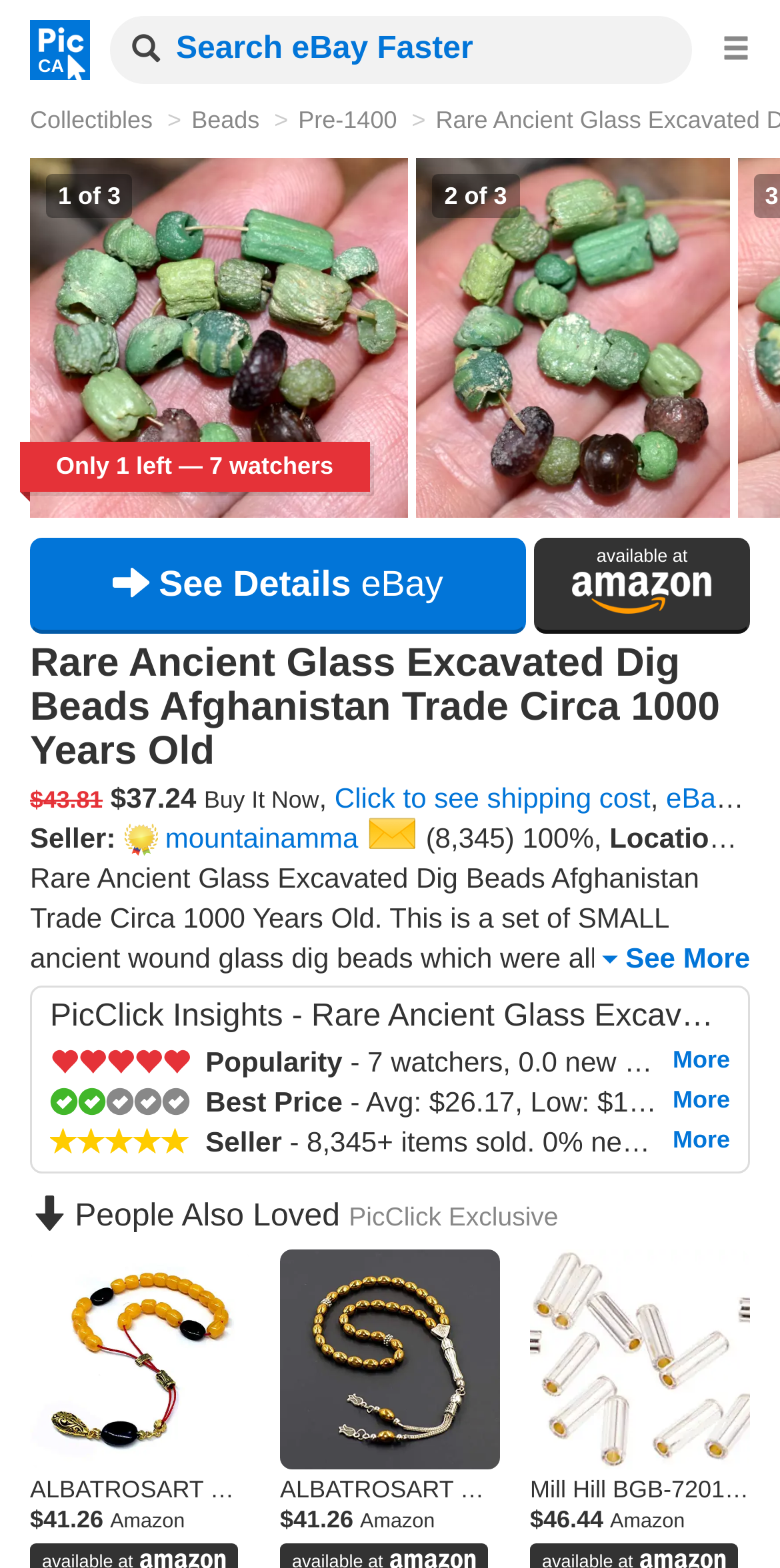Please indicate the bounding box coordinates for the clickable area to complete the following task: "View the details of the ancient glass beads". The coordinates should be specified as four float numbers between 0 and 1, i.e., [left, top, right, bottom].

[0.038, 0.101, 0.523, 0.33]